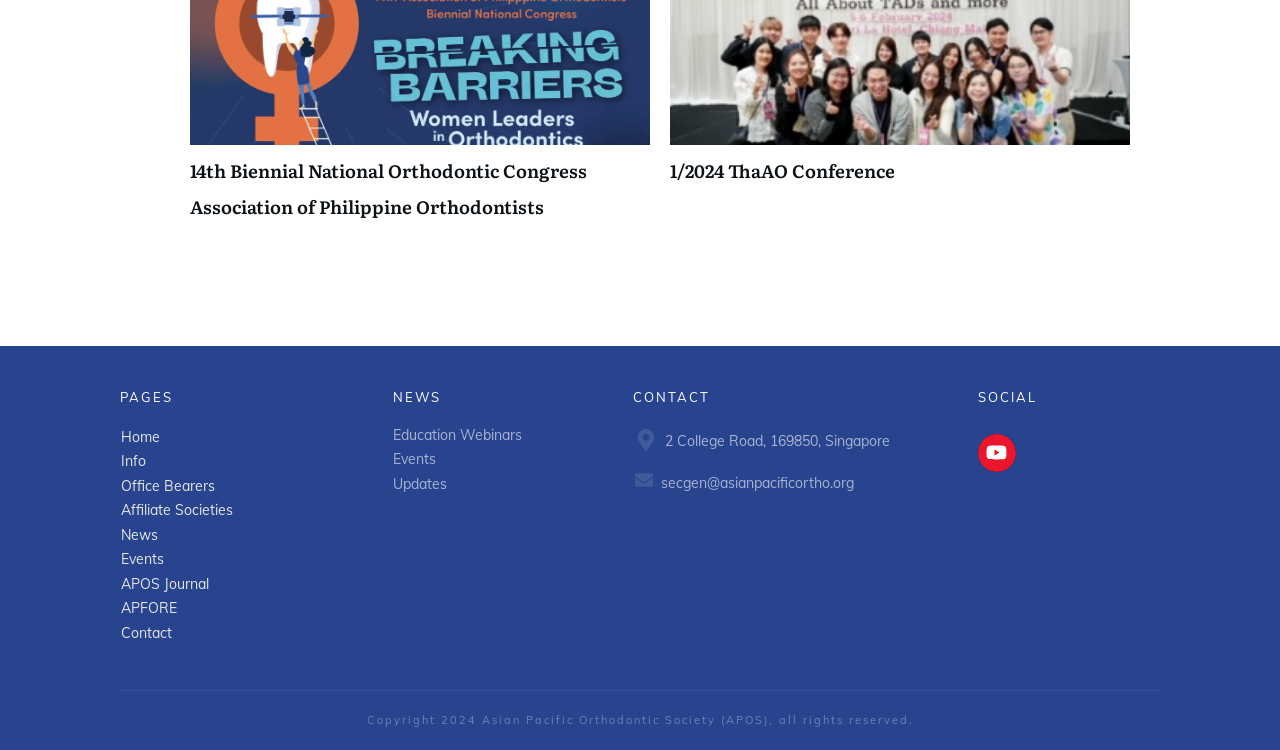What is the name of the conference mentioned at the top?
Answer the question with a single word or phrase by looking at the picture.

14th Biennial National Orthodontic Congress